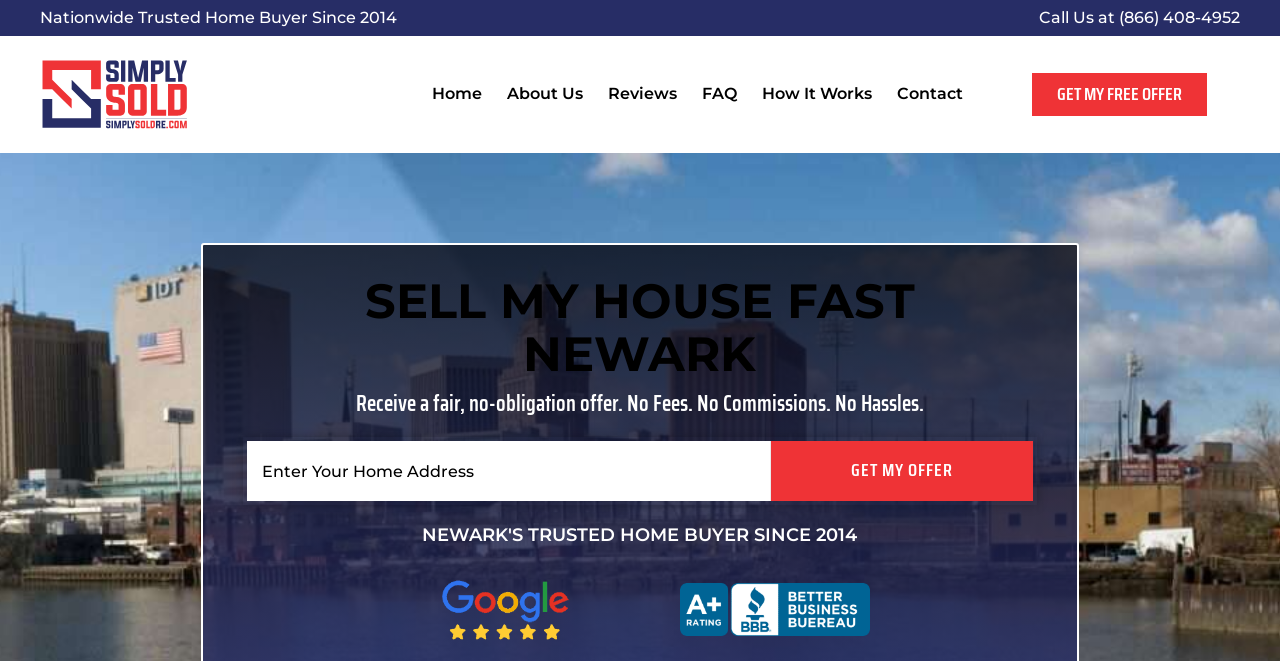Using the element description alt="Simply Sold Logo", predict the bounding box coordinates for the UI element. Provide the coordinates in (top-left x, top-left y, bottom-right x, bottom-right y) format with values ranging from 0 to 1.

[0.031, 0.081, 0.148, 0.11]